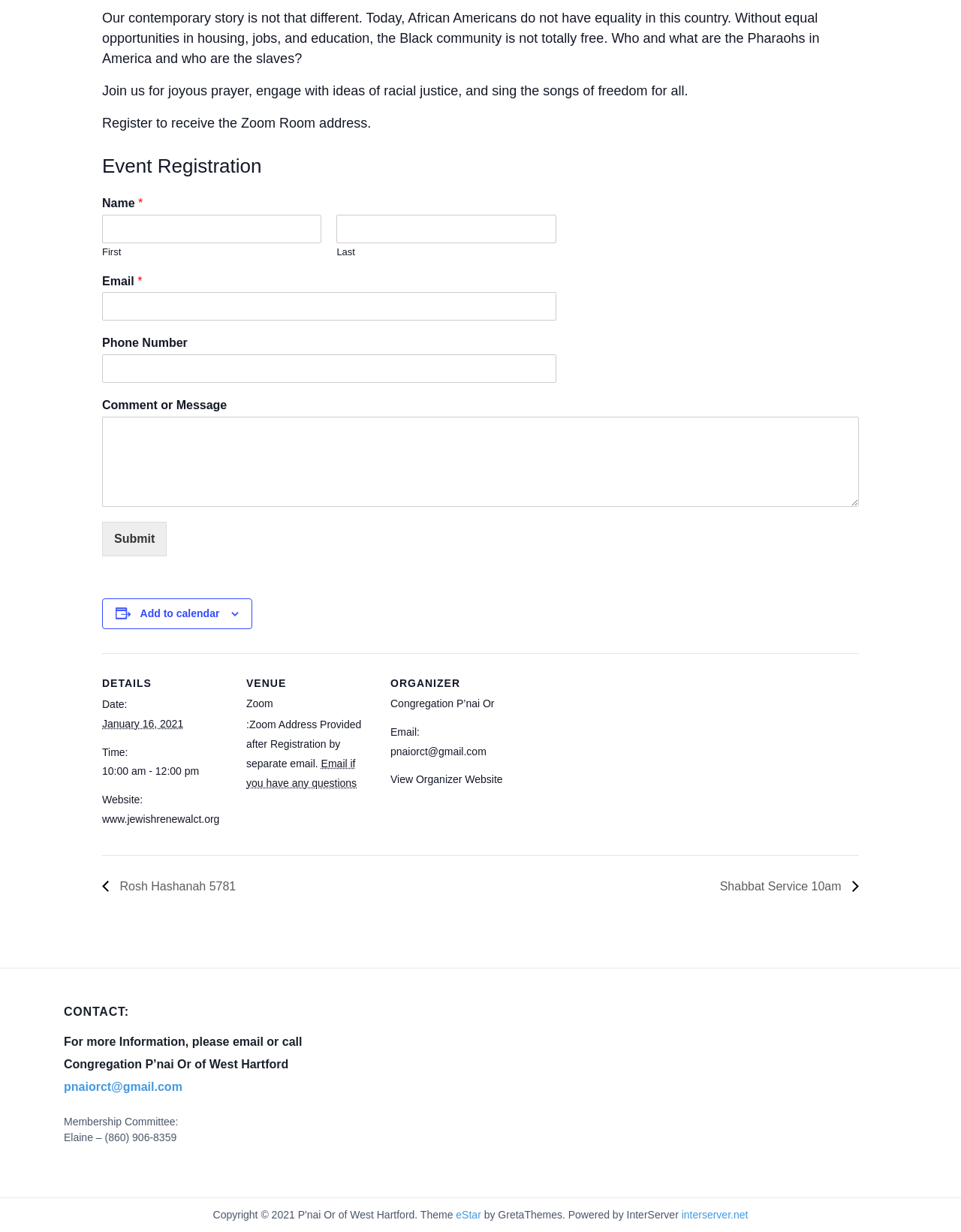Determine the bounding box coordinates for the UI element matching this description: "interserver.net".

[0.709, 0.981, 0.778, 0.991]